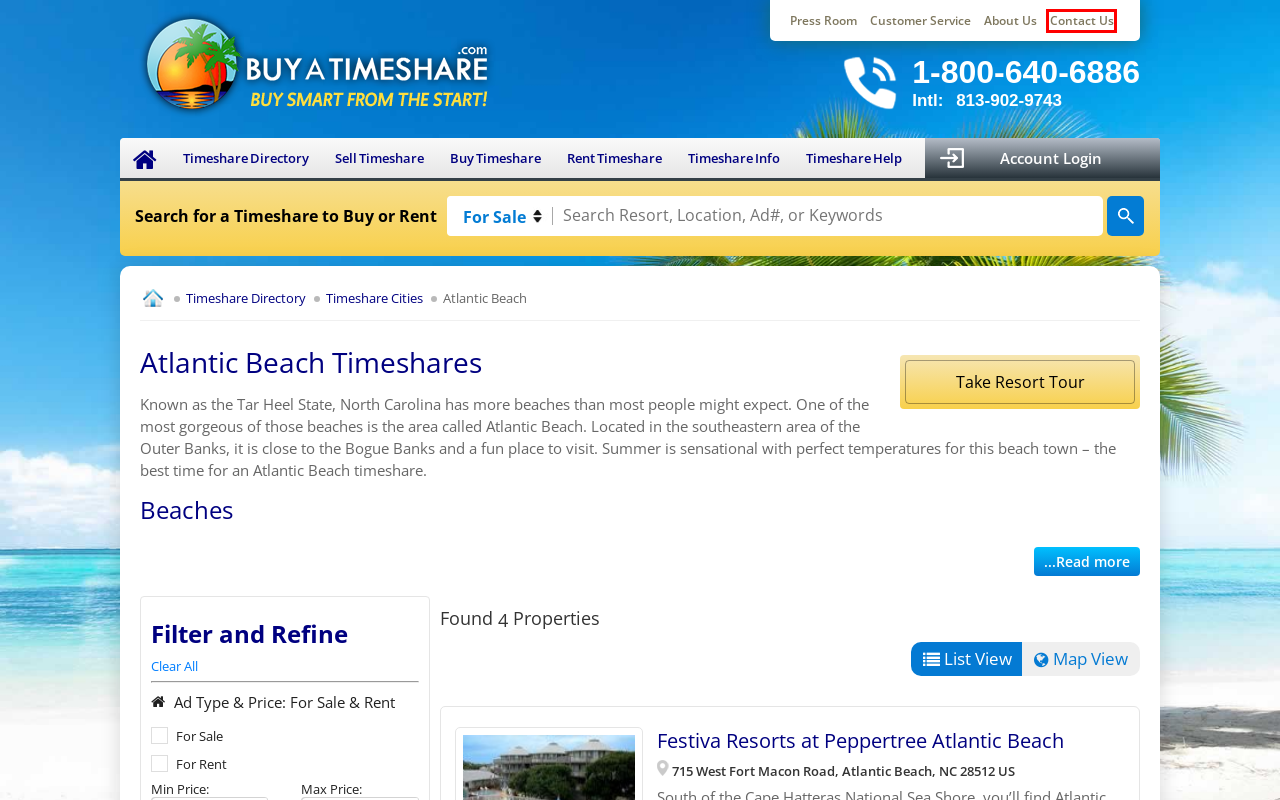Examine the screenshot of a webpage featuring a red bounding box and identify the best matching webpage description for the new page that results from clicking the element within the box. Here are the options:
A. Timeshare Resale Company BuyaTimeshare.com
B. Error 404
C. BuyATimeshare  Customer Service FAQ's - Timeshare FAQ -
D. AMDETUR | Asociación Mexicana de Desarrolladores Turísticos
E. Timeshare Resort Tours | Information, Offers, Promotions
F. Homepage | ARDA
G. Buy a Timeshare Press Release Archive
H. Florida Regulation Disclaimer

B